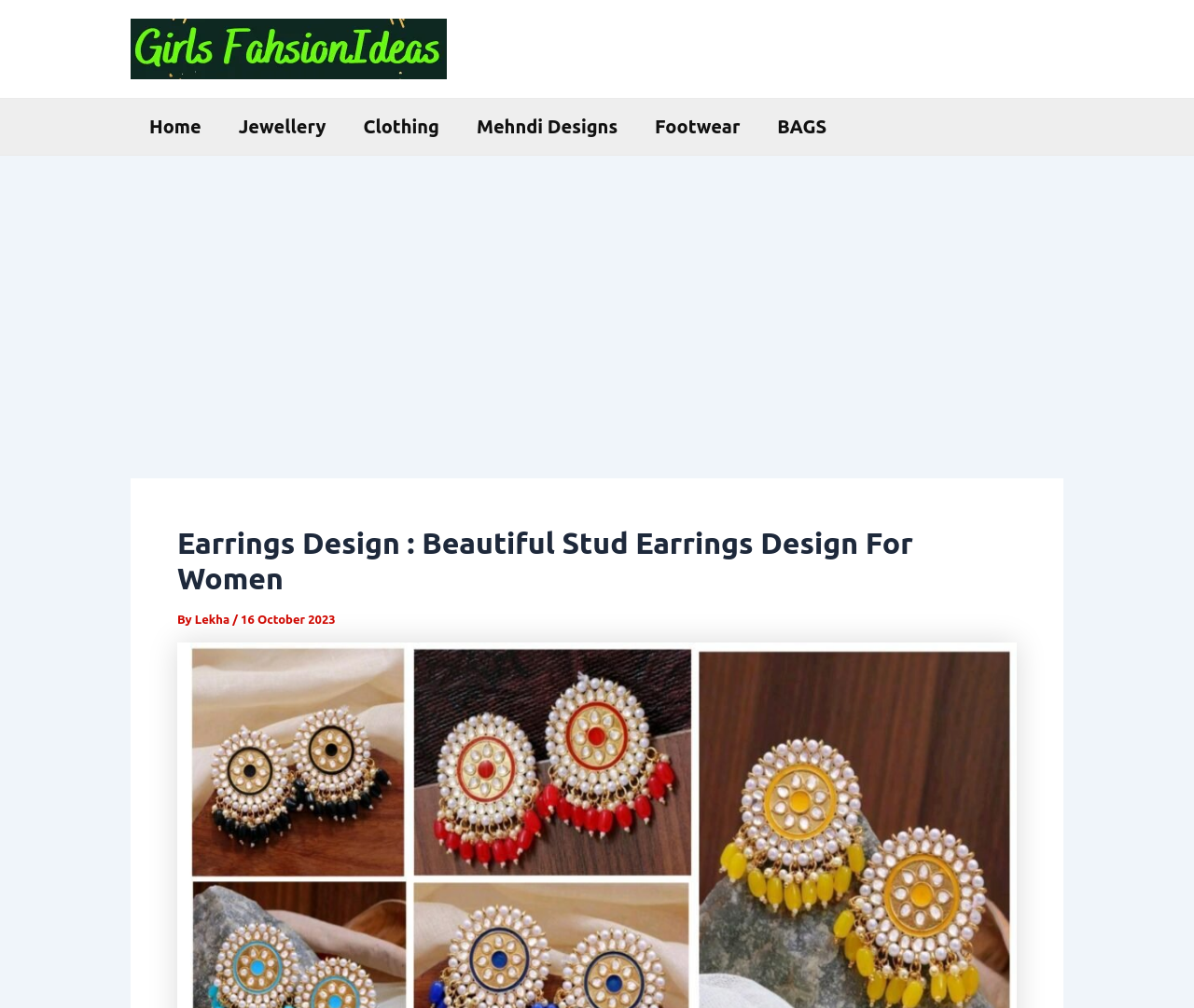Create a detailed narrative describing the layout and content of the webpage.

The webpage is about earrings design, specifically showcasing beautiful stud earrings for women and girls. At the top left, there is a logo with the text "Girls Fashion Ideas" accompanied by an image. Below the logo, a navigation menu is situated, featuring links to various categories such as Home, Jewellery, Clothing, Mehndi Designs, Footwear, and BAGS.

The main content of the webpage is headed by a title "Earrings Design : Beautiful Stud Earrings Design For Women" which is centered near the top of the page. Below the title, there is a byline that reads "By Lekha" followed by the date "16 October 2023".